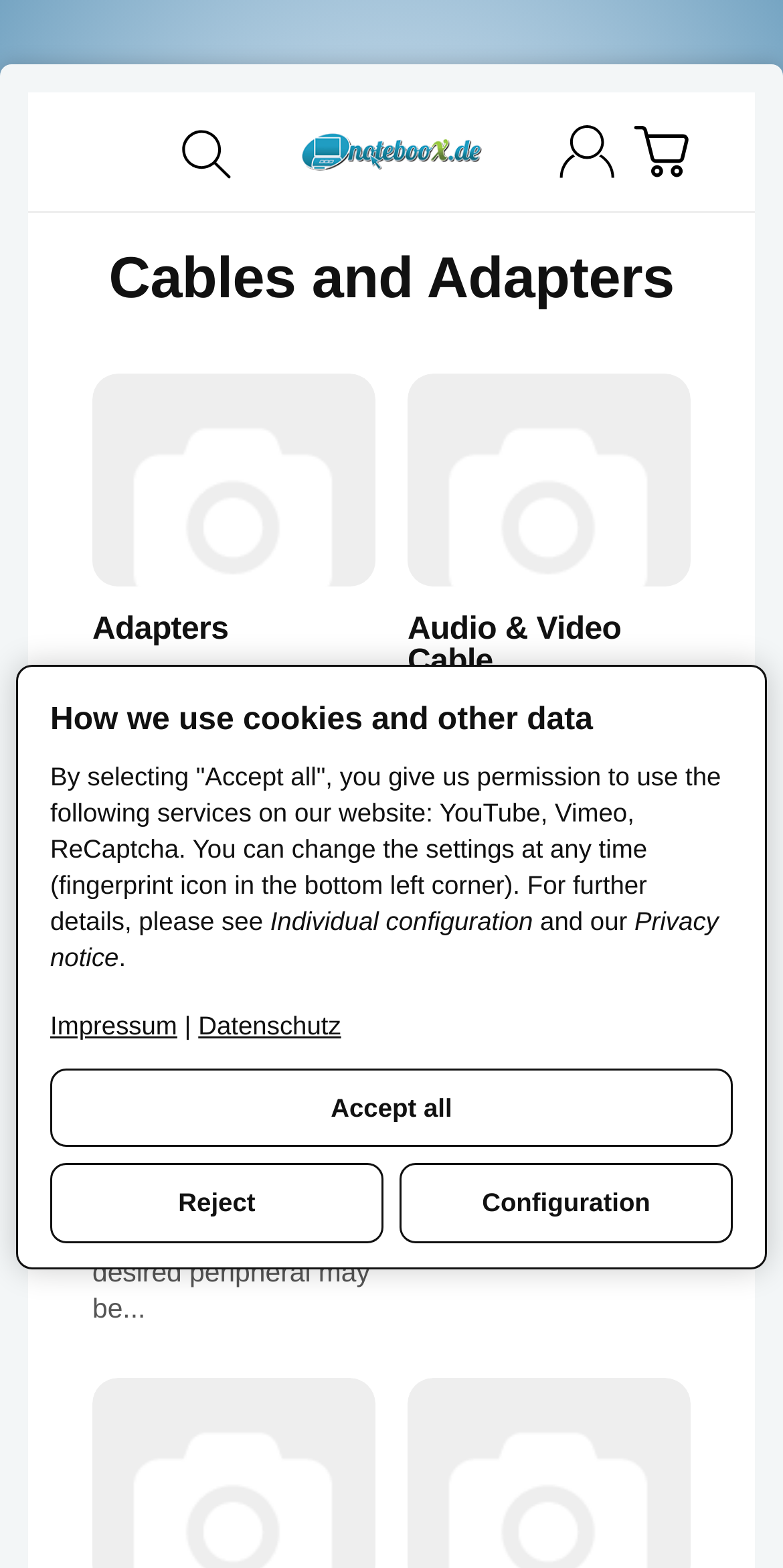Can you determine the main header of this webpage?

Cables and Adapters